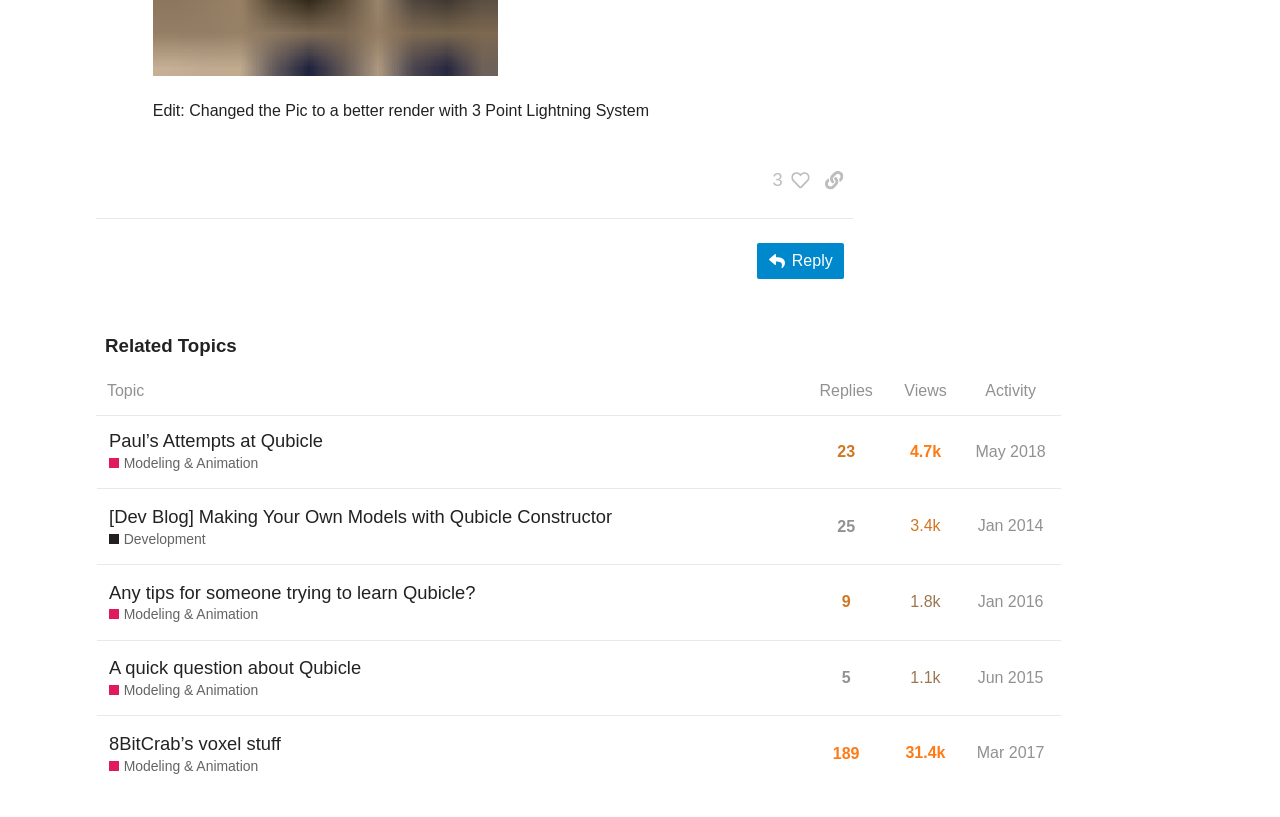Using the provided element description, identify the bounding box coordinates as (top-left x, top-left y, bottom-right x, bottom-right y). Ensure all values are between 0 and 1. Description: Jun 2015

[0.76, 0.8, 0.819, 0.858]